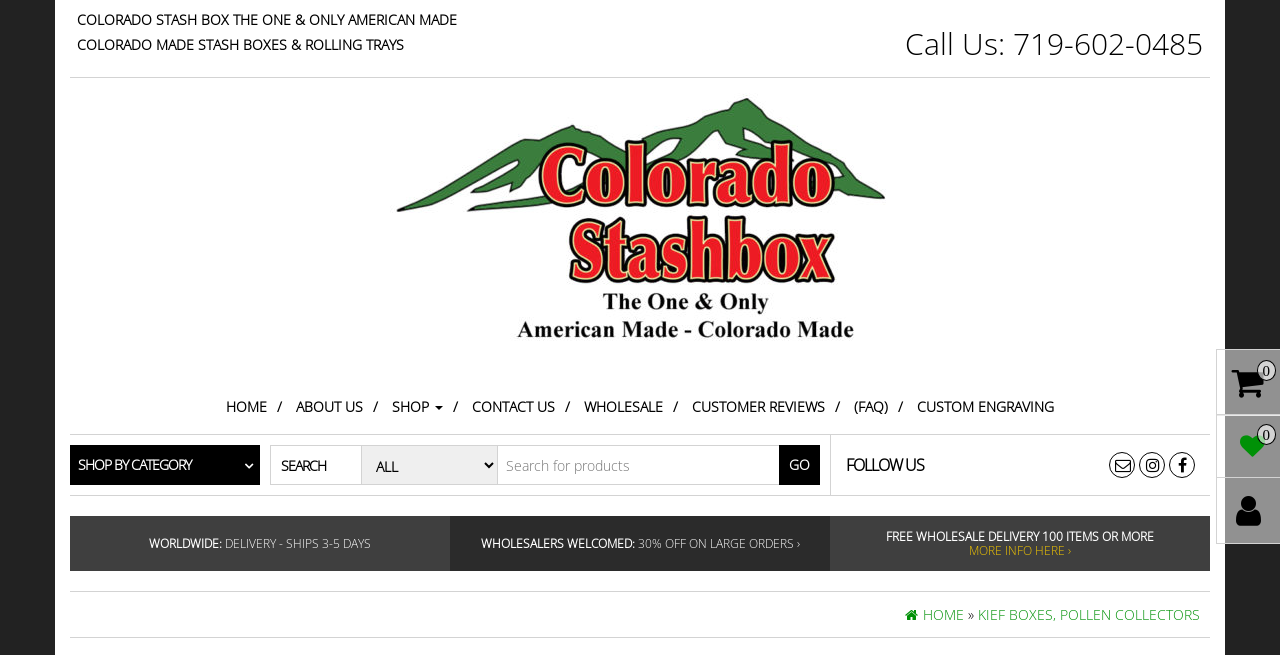Identify the bounding box coordinates of the region that needs to be clicked to carry out this instruction: "Call the phone number". Provide these coordinates as four float numbers ranging from 0 to 1, i.e., [left, top, right, bottom].

[0.505, 0.041, 0.94, 0.092]